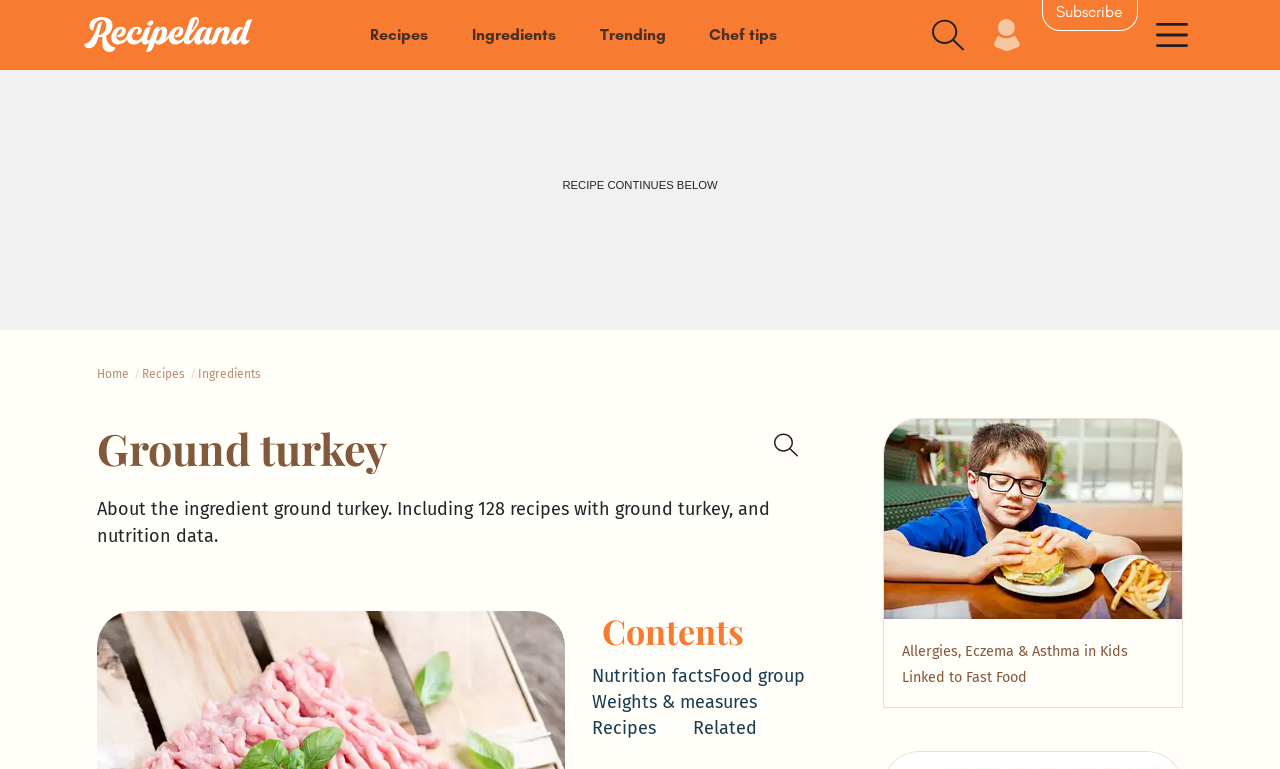Provide a one-word or brief phrase answer to the question:
How many recipes are available with ground turkey?

128